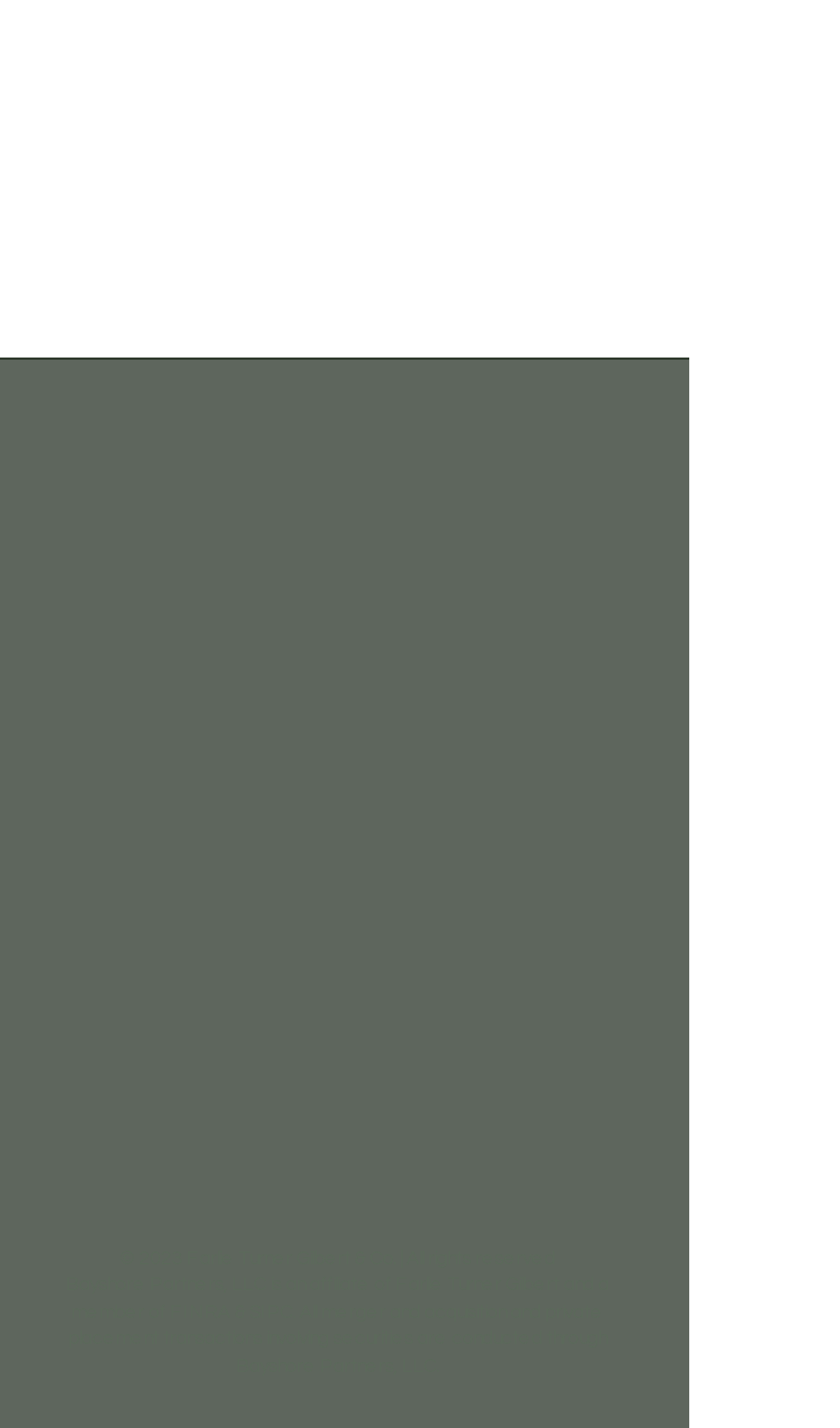Provide a brief response to the question using a single word or phrase: 
What is the year of copyright?

2023